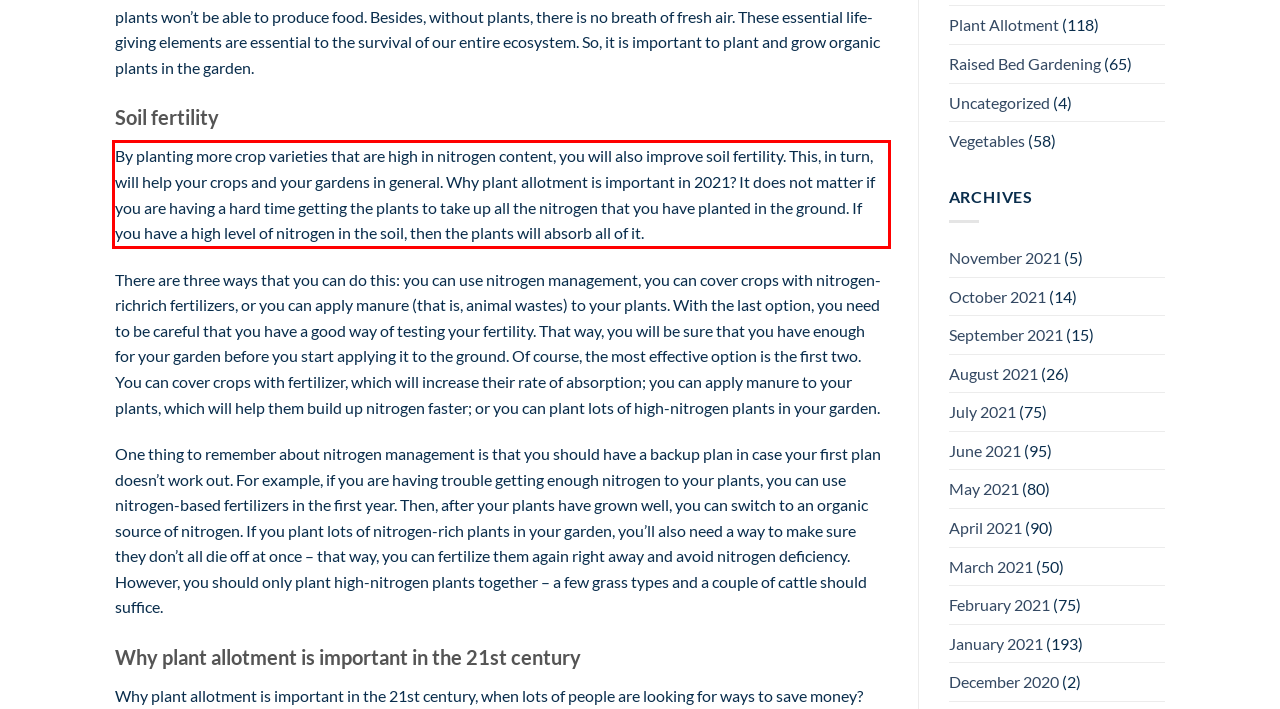Within the provided webpage screenshot, find the red rectangle bounding box and perform OCR to obtain the text content.

By planting more crop varieties that are high in nitrogen content, you will also improve soil fertility. This, in turn, will help your crops and your gardens in general. Why plant allotment is important in 2021? It does not matter if you are having a hard time getting the plants to take up all the nitrogen that you have planted in the ground. If you have a high level of nitrogen in the soil, then the plants will absorb all of it.